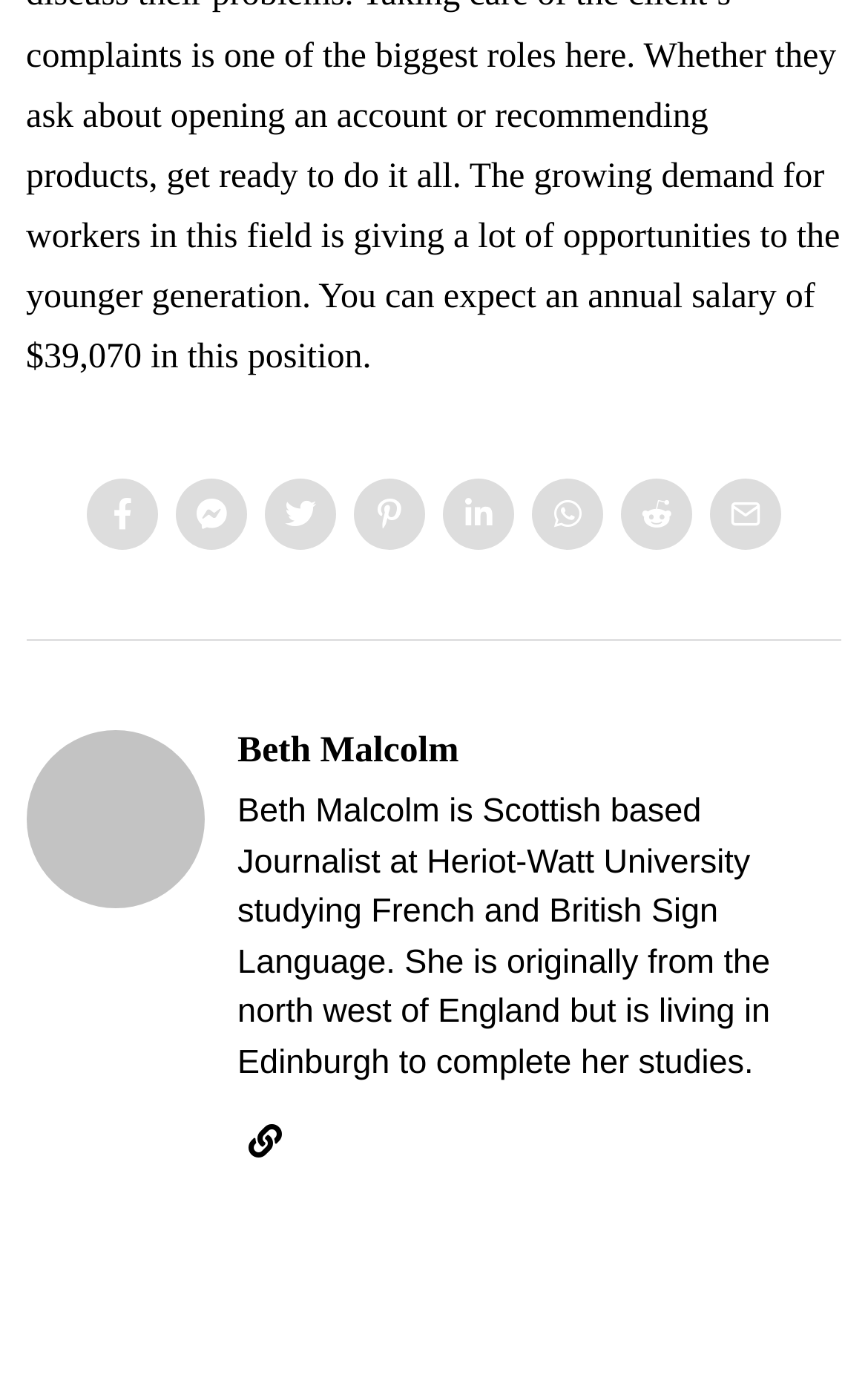What is Beth Malcolm's field of study?
We need a detailed and meticulous answer to the question.

I read the bio of Beth Malcolm, which states that she is studying French and British Sign Language at Heriot-Watt University.